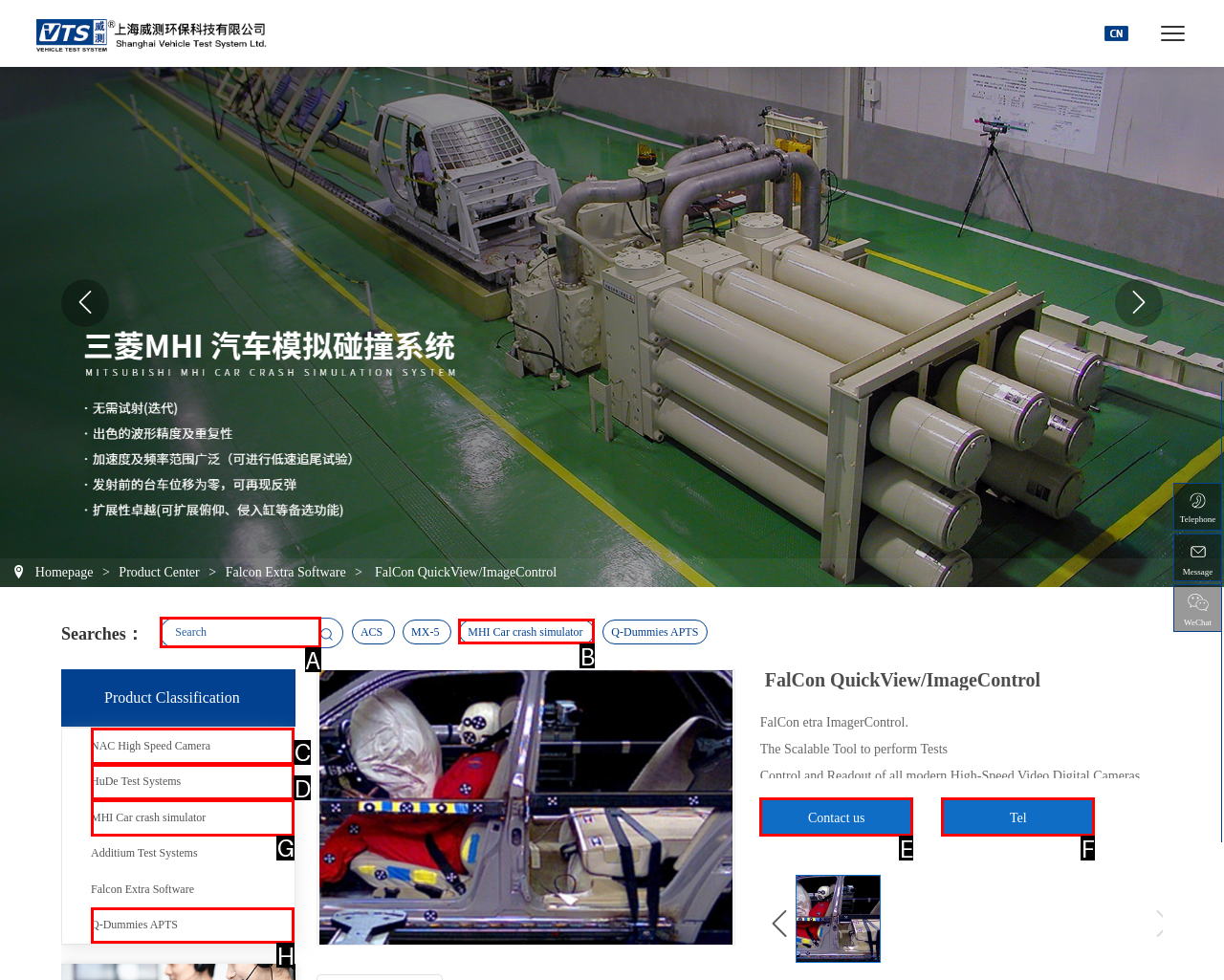For the task: Search for something, specify the letter of the option that should be clicked. Answer with the letter only.

A